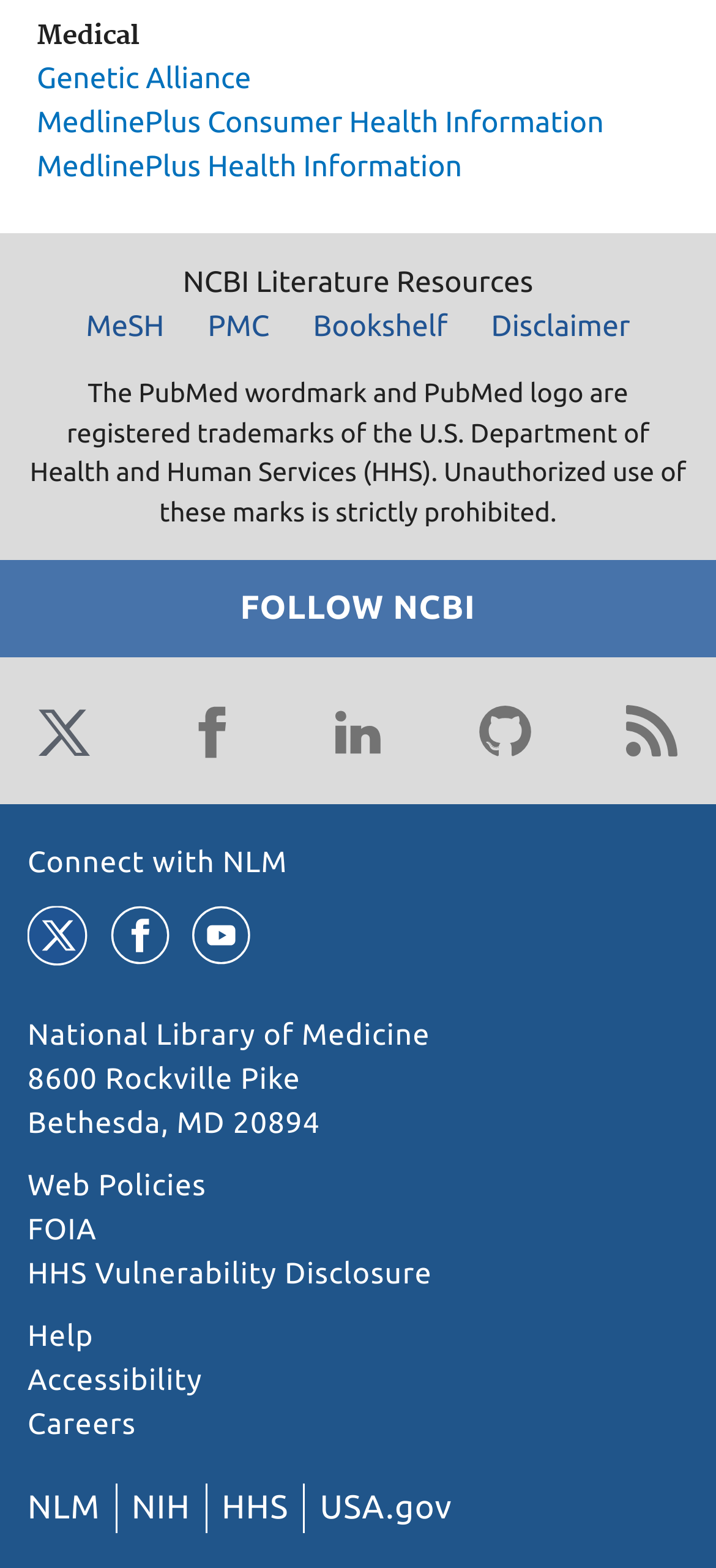Determine the bounding box coordinates of the element that should be clicked to execute the following command: "Follow NCBI on Twitter".

[0.038, 0.443, 0.141, 0.49]